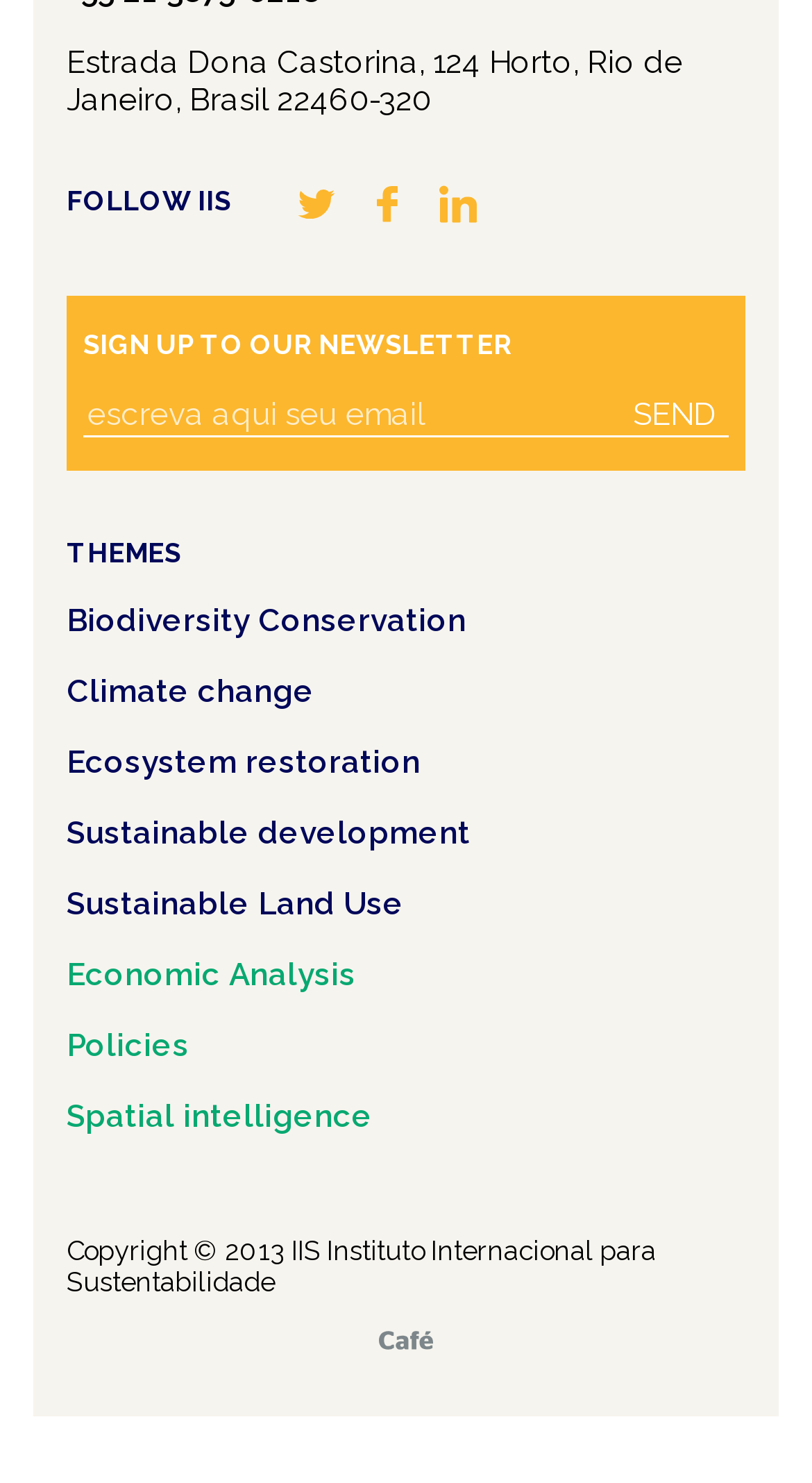Please indicate the bounding box coordinates for the clickable area to complete the following task: "Sign up to our newsletter". The coordinates should be specified as four float numbers between 0 and 1, i.e., [left, top, right, bottom].

[0.103, 0.222, 0.897, 0.243]